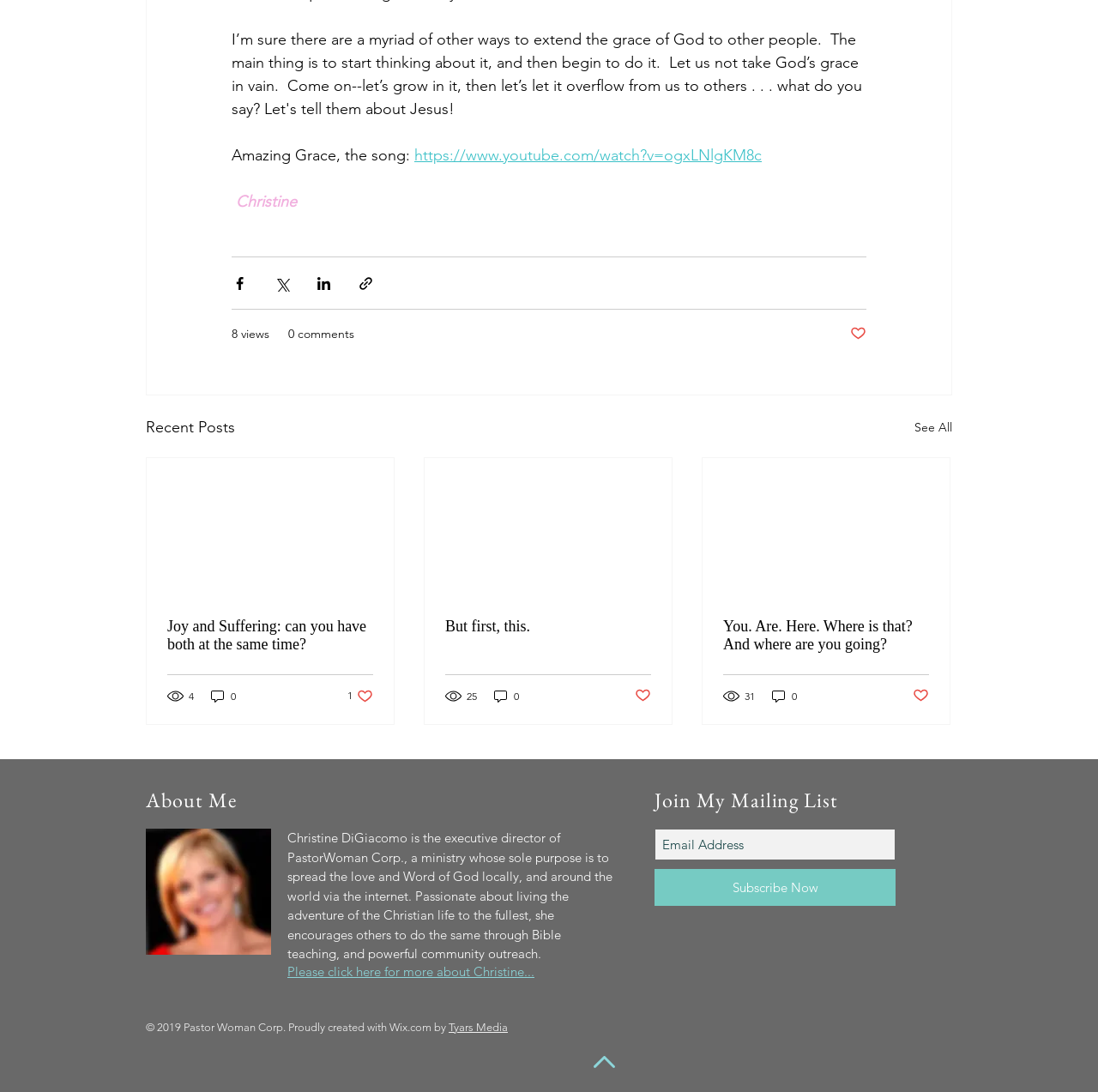What is the purpose of PastorWoman Corp?
Based on the screenshot, respond with a single word or phrase.

To spread the love and Word of God